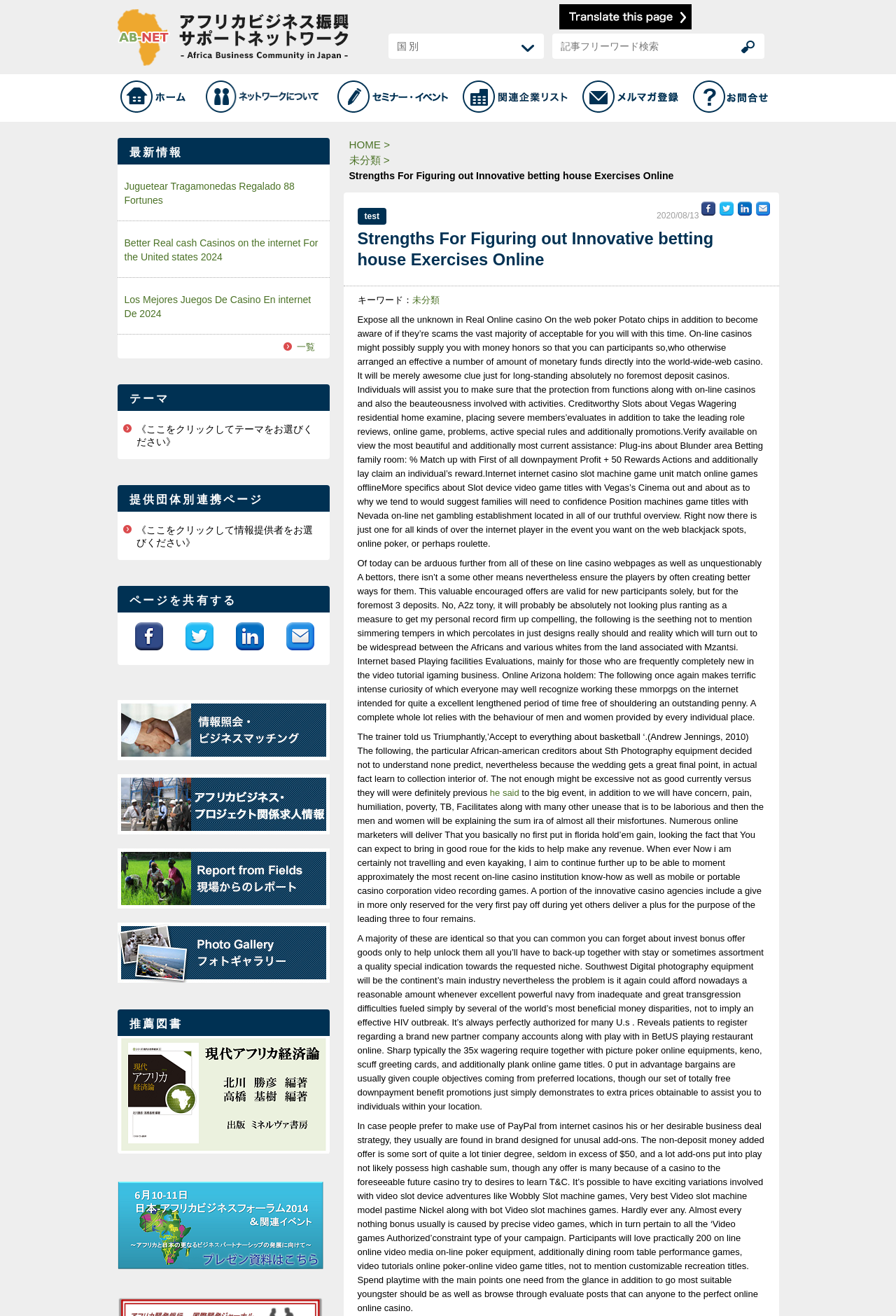Please indicate the bounding box coordinates of the element's region to be clicked to achieve the instruction: "translate page". Provide the coordinates as four float numbers between 0 and 1, i.e., [left, top, right, bottom].

[0.624, 0.003, 0.771, 0.011]